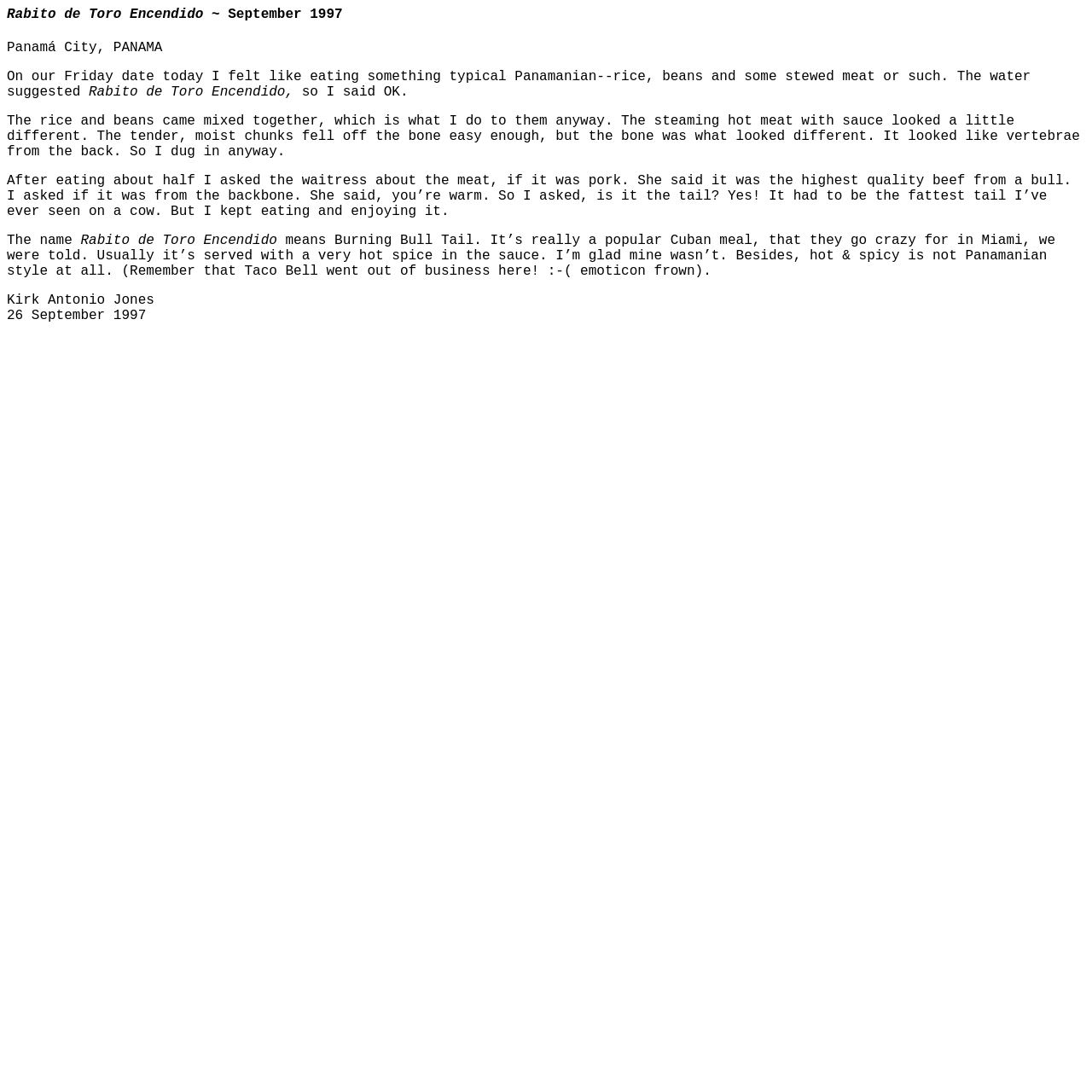Review the image closely and give a comprehensive answer to the question: What is the name of the dish described in the text?

The name of the dish is mentioned in the text as 'Rabito de Toro Encendido', which is a popular Cuban meal.